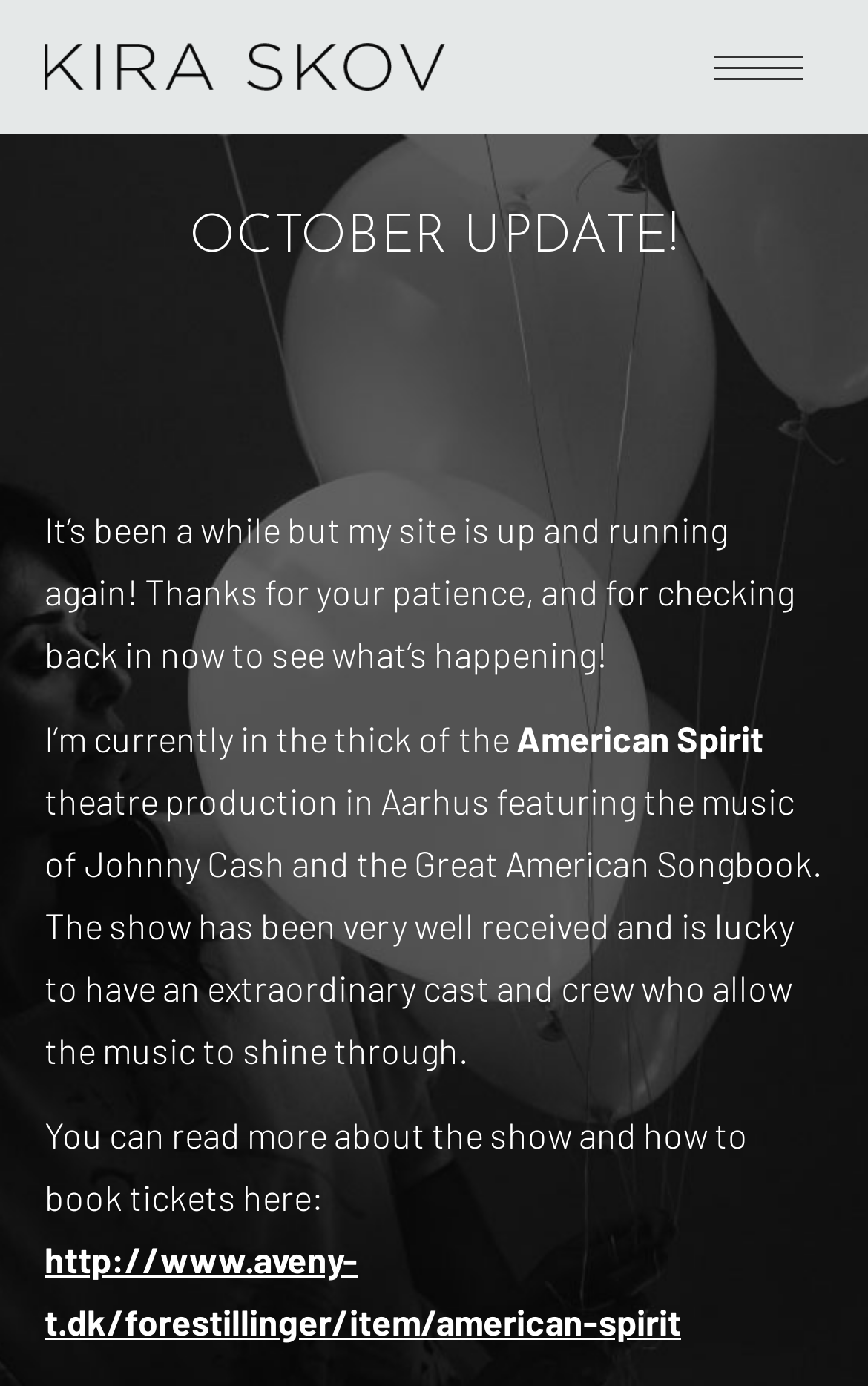Where can tickets for the show be booked?
Examine the screenshot and reply with a single word or phrase.

http://www.aveny-t.dk/forestillinger/item/american-spirit